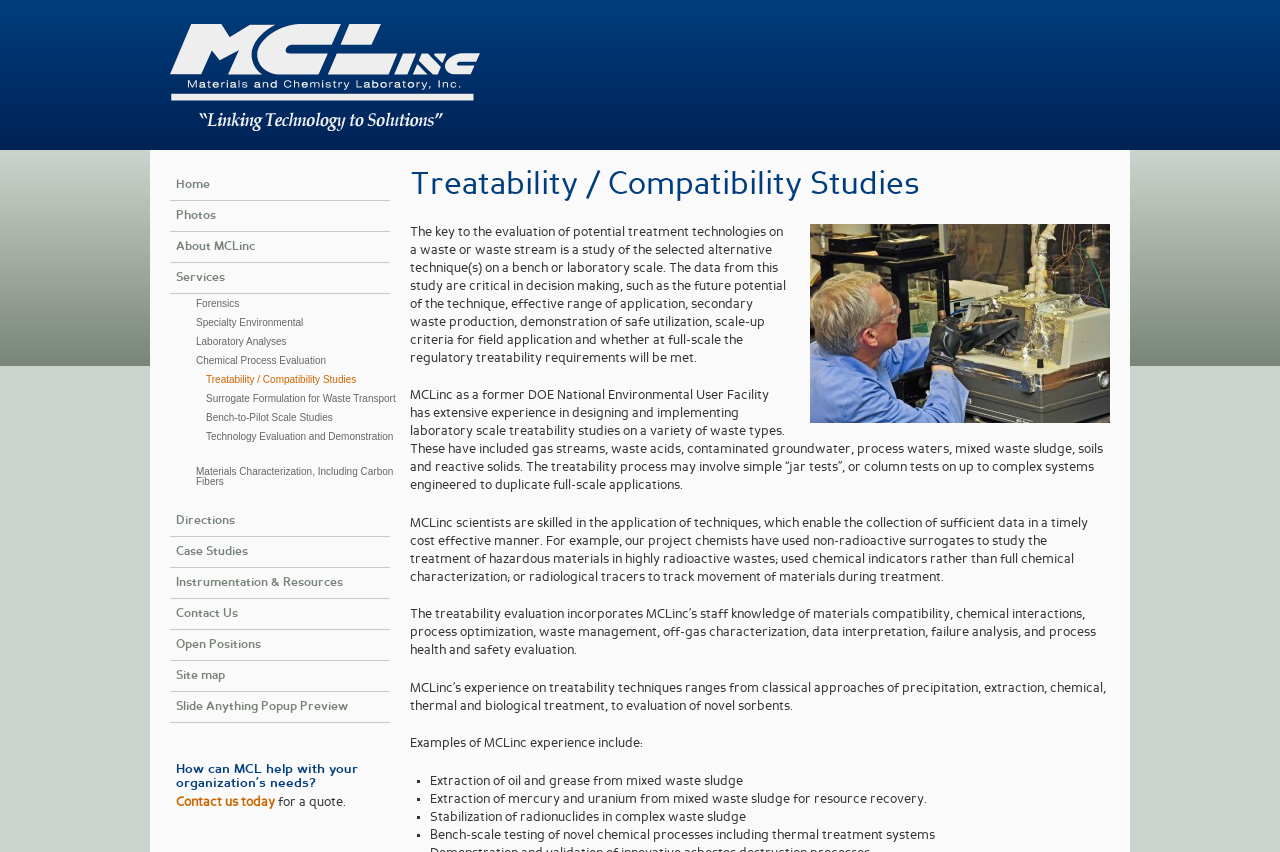Give a one-word or one-phrase response to the question:
What is the purpose of treatability studies?

Evaluate treatment technologies